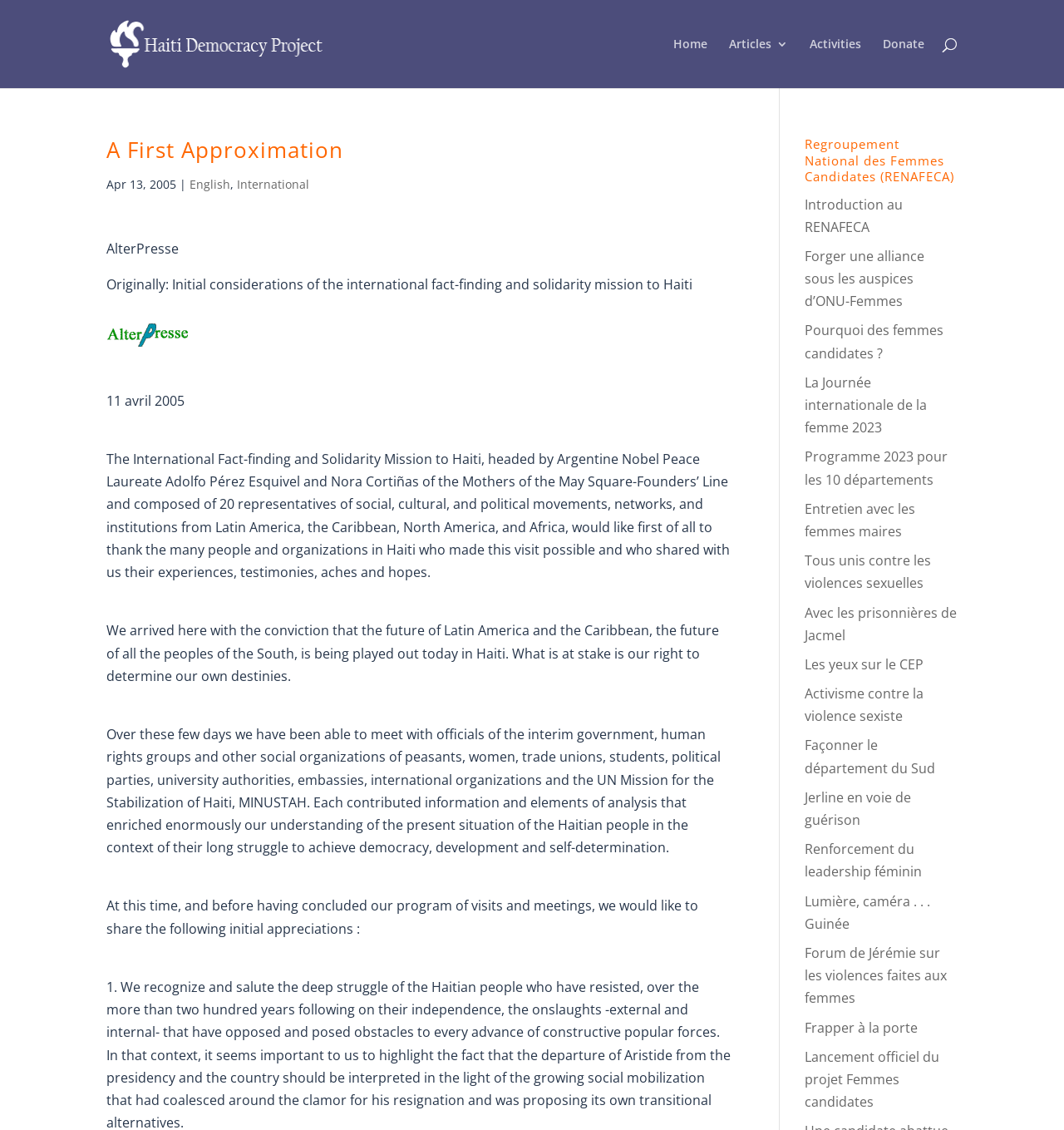Explain in detail what is displayed on the webpage.

The webpage is about the Haiti Democracy Project, with a focus on the Esquivel mission and its findings. At the top, there is a logo and a link to the project's homepage. Below that, there are several links to different sections of the website, including "Articles", "Activities", and "Donate".

The main content of the page is a lengthy article about the Esquivel mission, which is headed by Argentine Nobel Peace Laureate Adolfo Pérez Esquivel. The article begins with a statement of appreciation to the people and organizations in Haiti who made the mission possible. It then goes on to describe the mission's goals and objectives, including the recognition of the Haitians' right to rise against their abusers and the call for the withdrawal of the U.N. without any provision for protection.

The article is divided into several sections, each with a heading and a block of text. The sections describe the mission's meetings with various officials, human rights groups, and social organizations, as well as its findings and initial appreciations. There are also several images and links to other related articles and resources.

On the right-hand side of the page, there is a section dedicated to the Regroupement National des Femmes Candidates (RENAFECA), with several links to articles and resources related to women's empowerment and gender equality.

Overall, the webpage is a detailed and informative resource on the Esquivel mission and its findings, with a focus on promoting democracy, human rights, and social justice in Haiti.